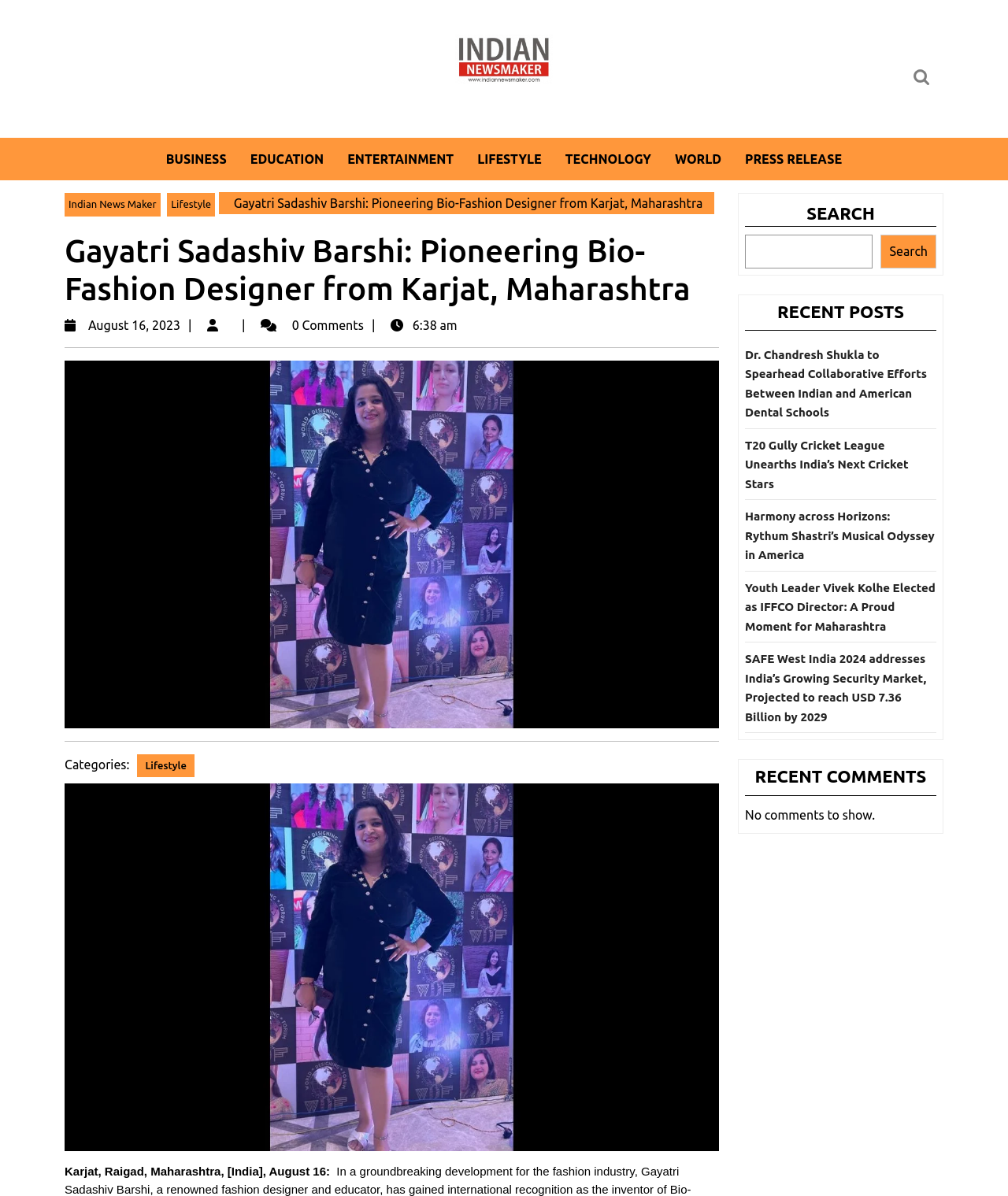Please identify the bounding box coordinates of the region to click in order to complete the given instruction: "View recent posts". The coordinates should be four float numbers between 0 and 1, i.e., [left, top, right, bottom].

[0.739, 0.252, 0.929, 0.276]